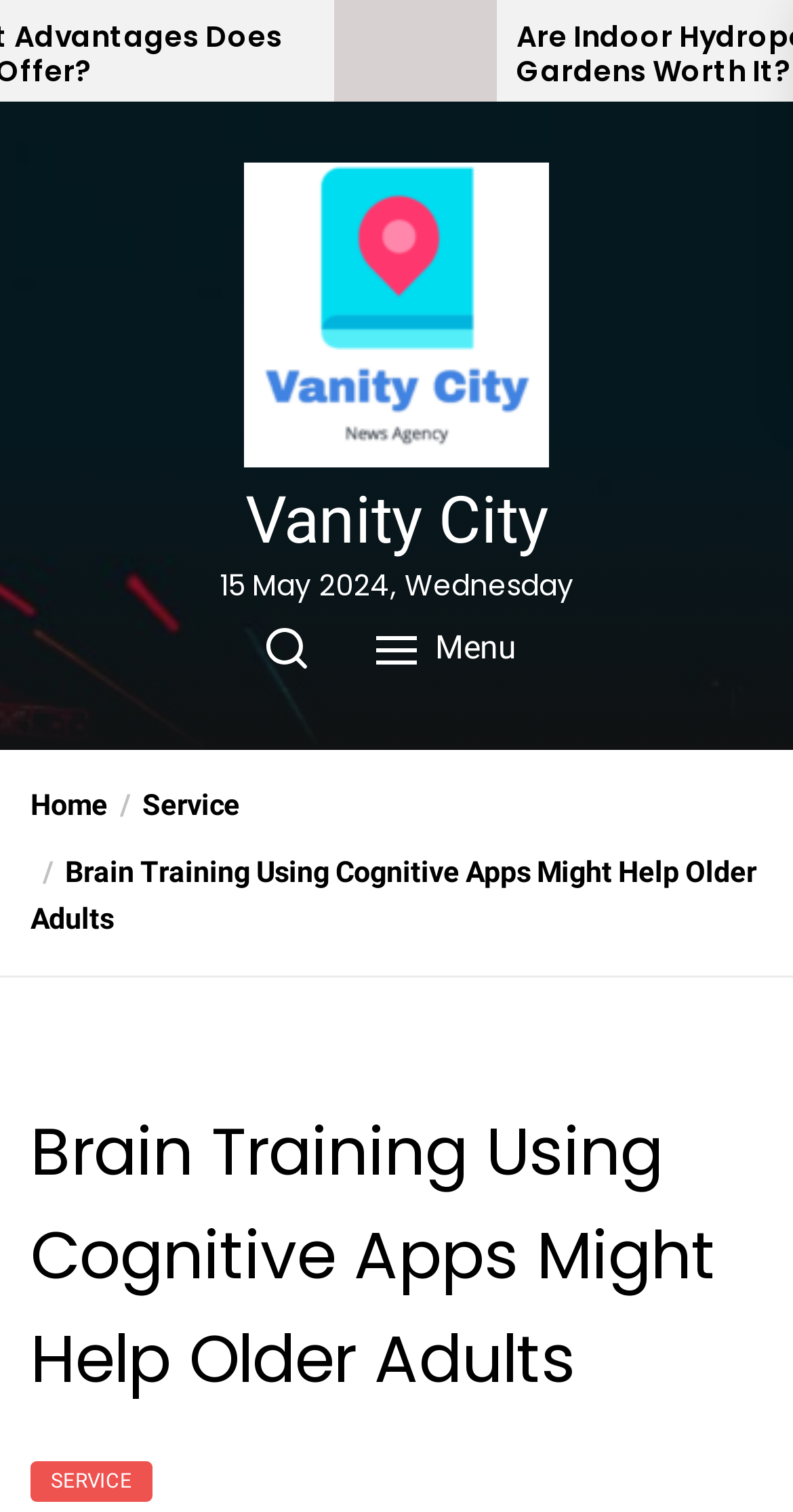Determine the bounding box coordinates of the element that should be clicked to execute the following command: "go to home page".

[0.038, 0.522, 0.136, 0.545]